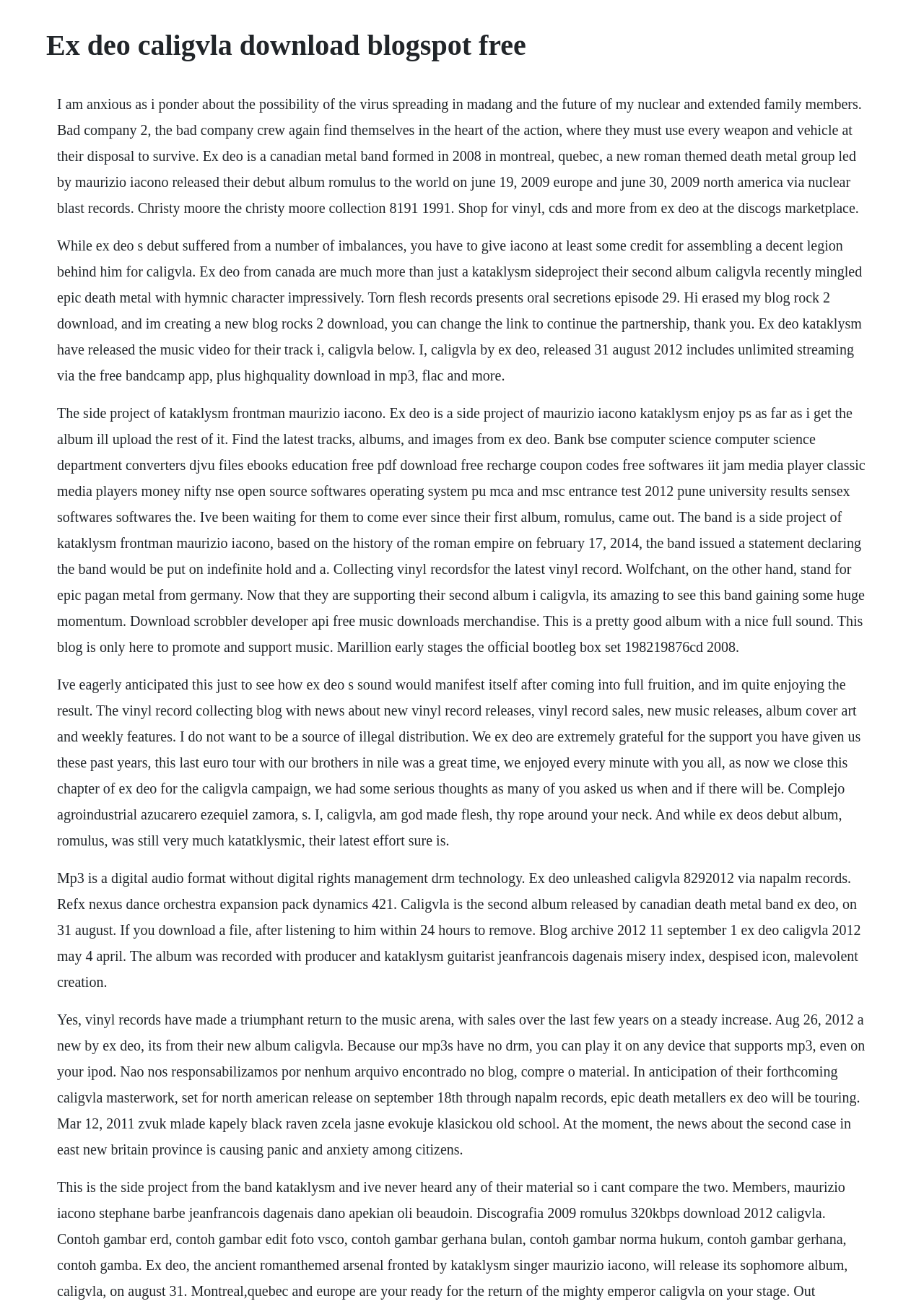Use a single word or phrase to respond to the question:
What is the name of the record label that released Ex Deo's album?

Napalm Records